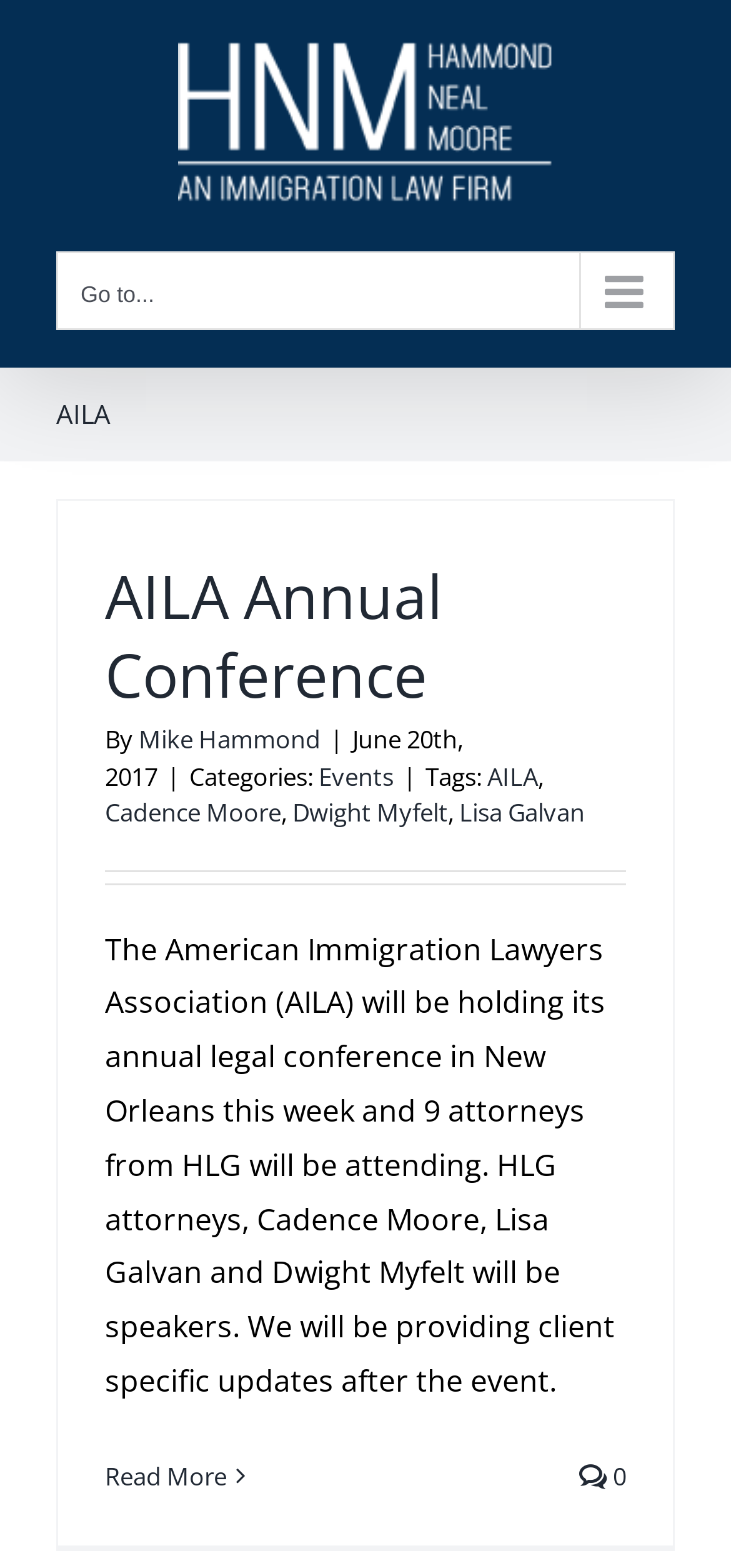Identify the bounding box coordinates of the element to click to follow this instruction: 'Click the Hammond Neal Moore, LLC Logo'. Ensure the coordinates are four float values between 0 and 1, provided as [left, top, right, bottom].

[0.077, 0.024, 0.923, 0.136]